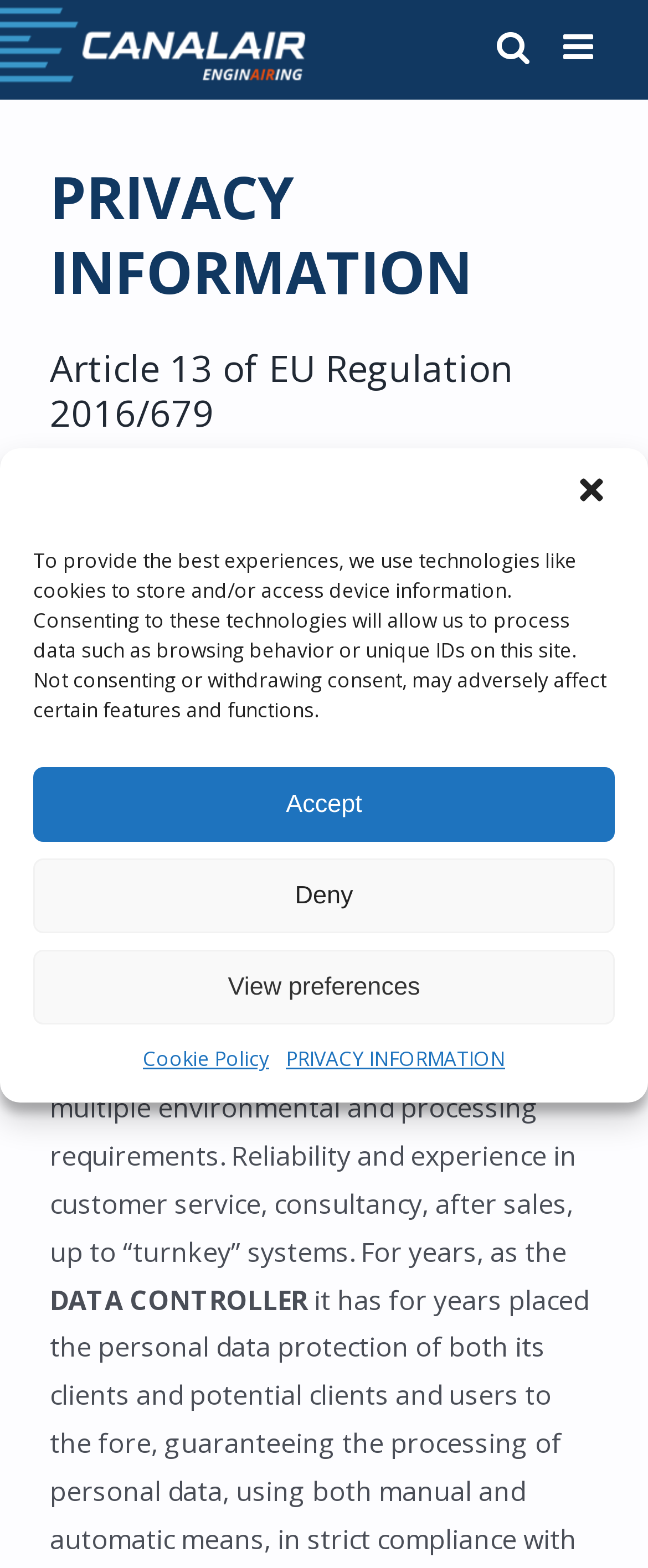Identify the bounding box coordinates of the region that should be clicked to execute the following instruction: "View PRIVACY INFORMATION".

[0.441, 0.664, 0.779, 0.687]